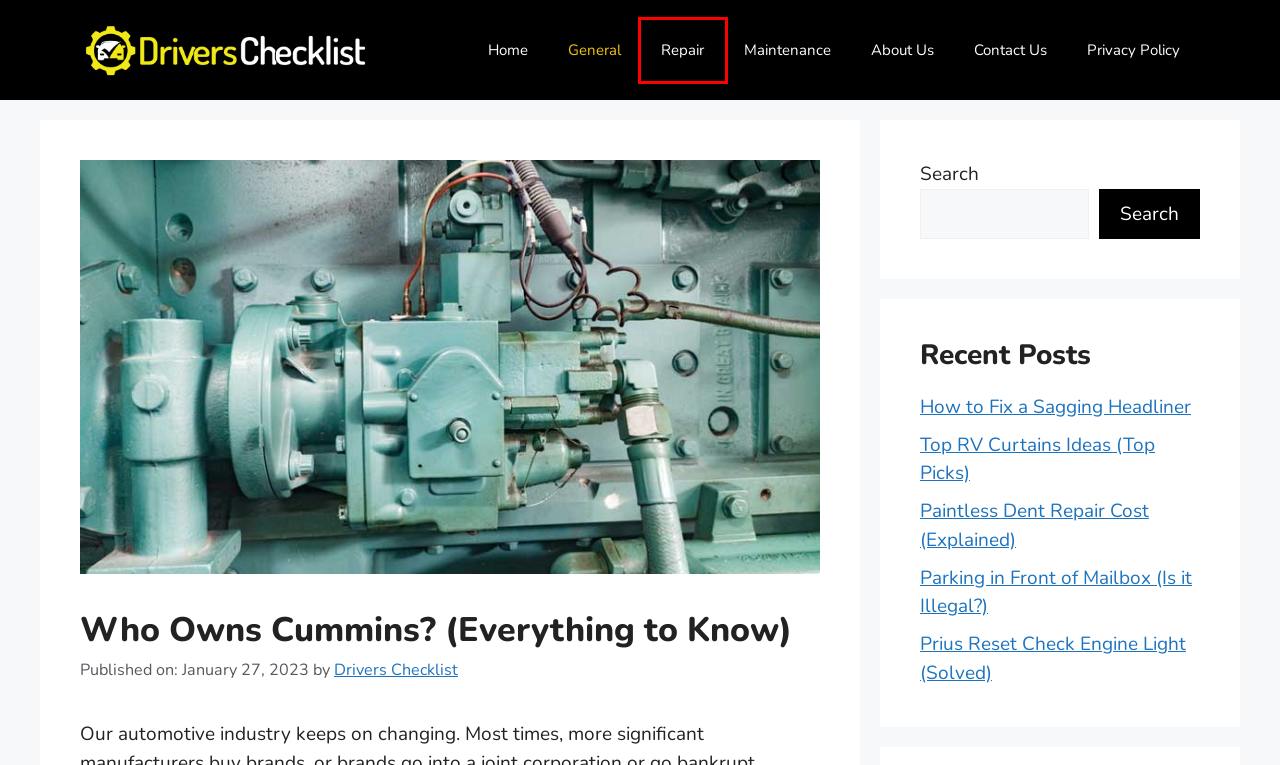Analyze the screenshot of a webpage that features a red rectangle bounding box. Pick the webpage description that best matches the new webpage you would see after clicking on the element within the red bounding box. Here are the candidates:
A. Parking in Front of Mailbox (Is it Illegal?) - The Drivers Checklist
B. About Us - The Drivers Checklist
C. Drivers Checklist - The Drivers Checklist
D. General - The Drivers Checklist
E. Repair - The Drivers Checklist
F. Maintenance - The Drivers Checklist
G. The Drivers Checklist - The Drivers Checklist
H. Privacy Policy - The Drivers Checklist

E